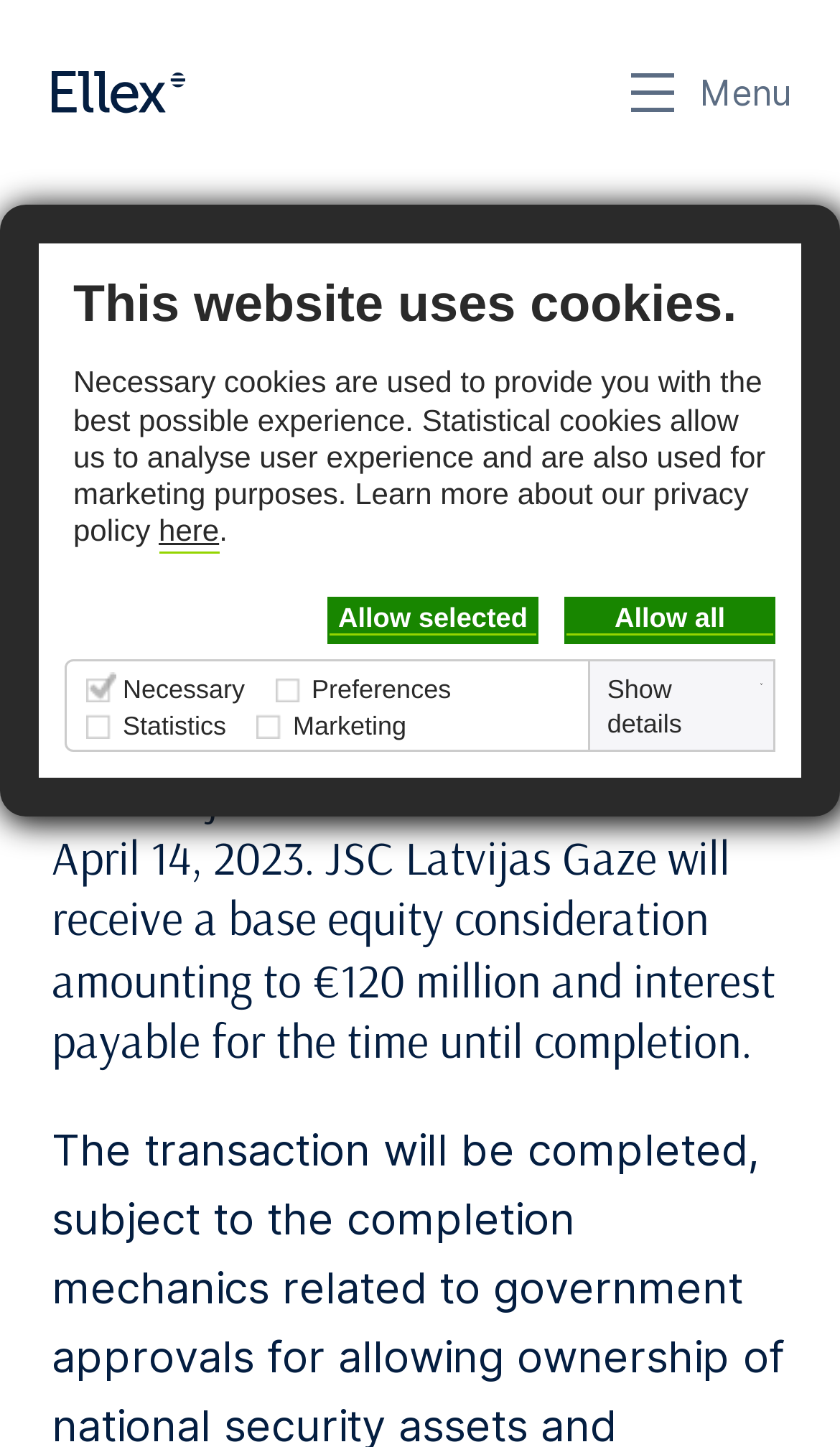Based on the element description: "Allow selected", identify the UI element and provide its bounding box coordinates. Use four float numbers between 0 and 1, [left, top, right, bottom].

[0.39, 0.413, 0.641, 0.446]